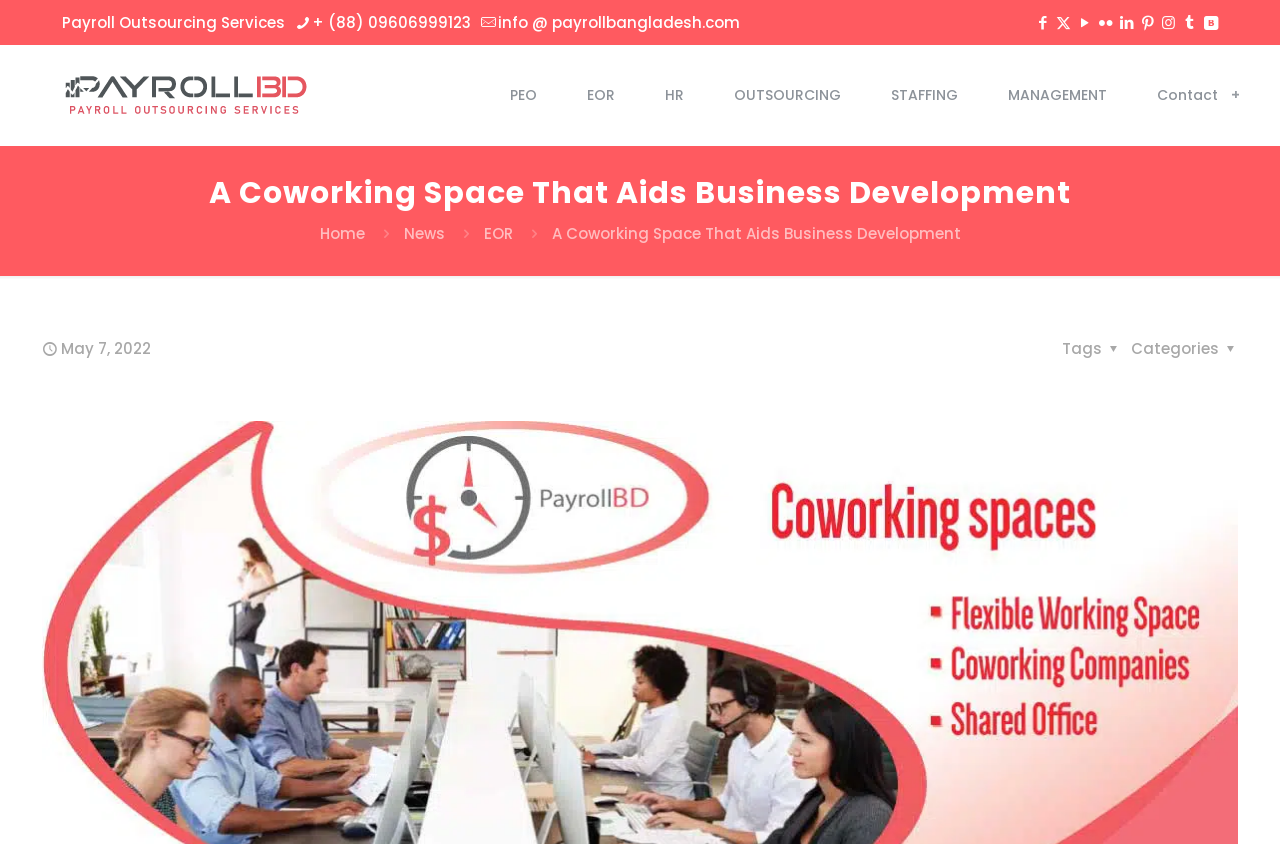What is the main topic of the webpage?
Please provide a detailed and thorough answer to the question.

I found the main topic by looking at the heading, which says 'A Coworking Space That Aids Business Development', and the overall structure of the webpage, which suggests that it is about a coworking space and its role in business development.